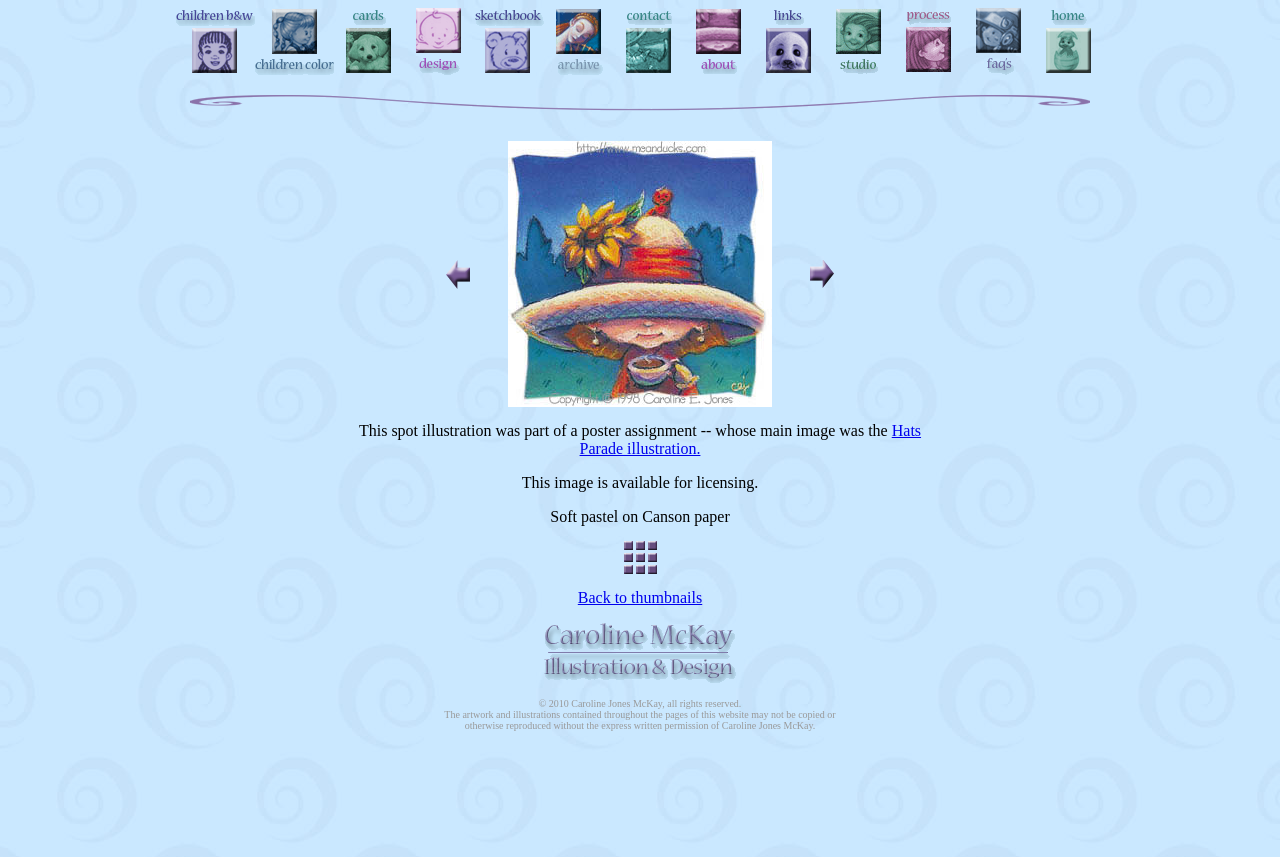Answer the following inquiry with a single word or phrase:
What type of illustration is showcased on this webpage?

Children's publishing and greeting card